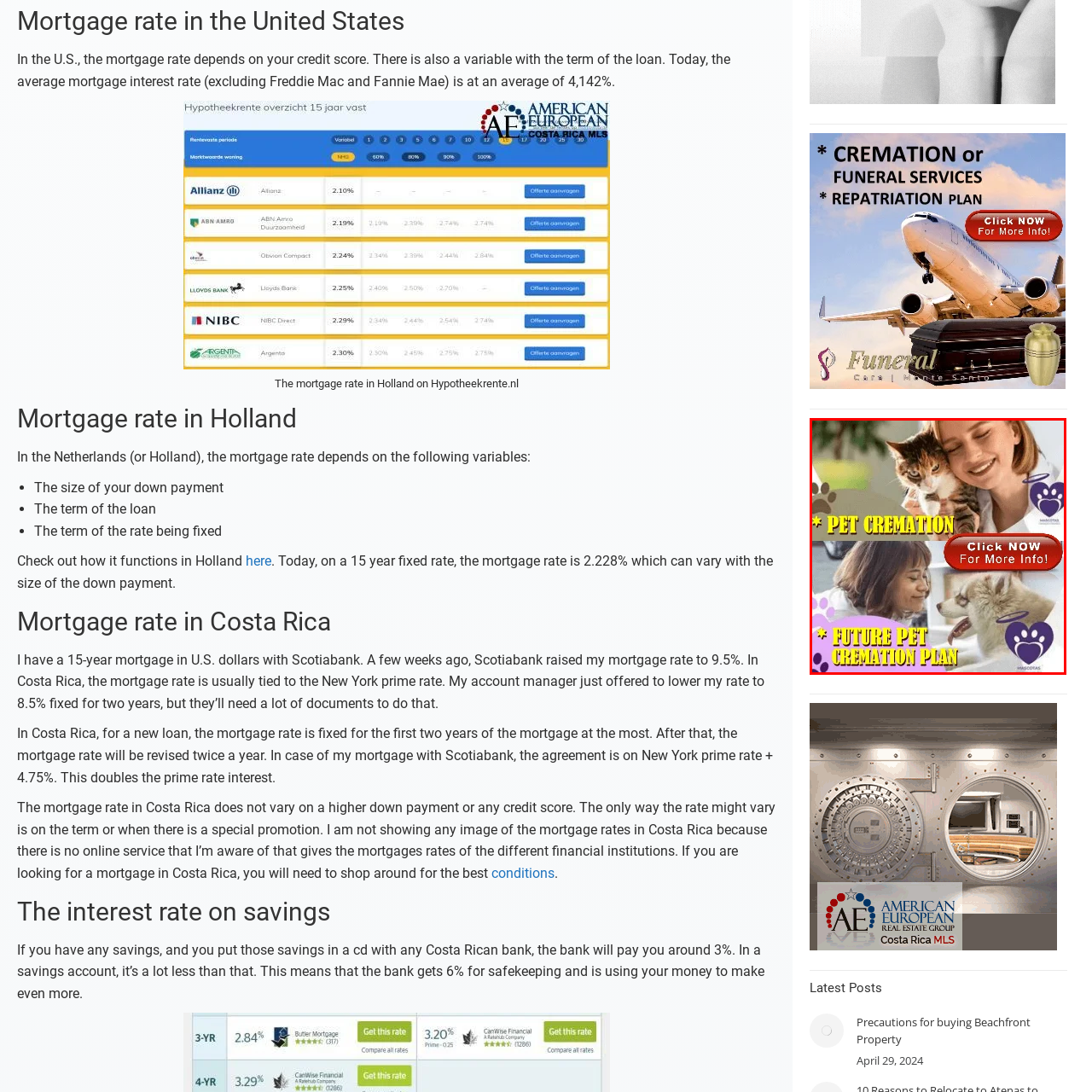Inspect the part framed by the grey rectangle, What is the purpose of the red button? 
Reply with a single word or phrase.

To get more info